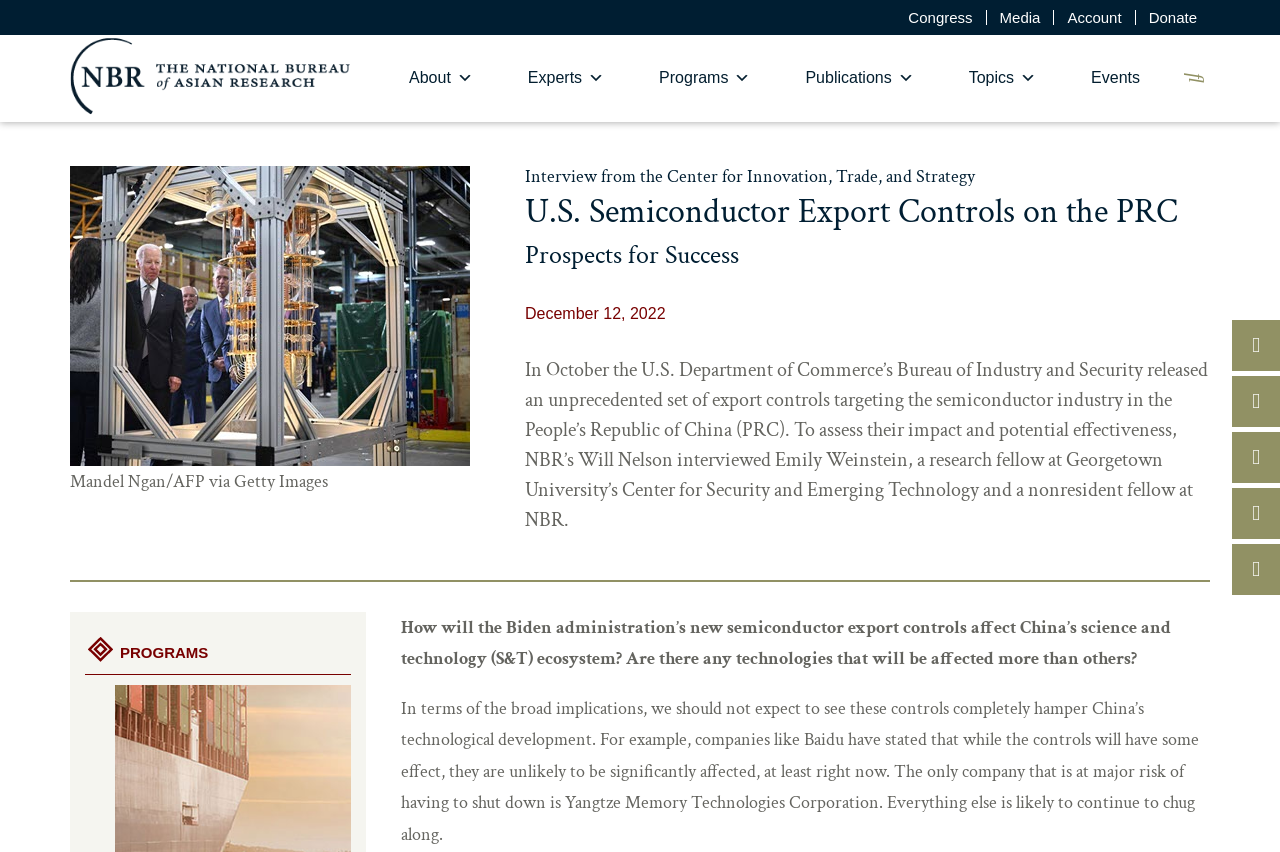Locate the bounding box of the UI element with the following description: "parent_node: About".

[0.055, 0.041, 0.28, 0.143]